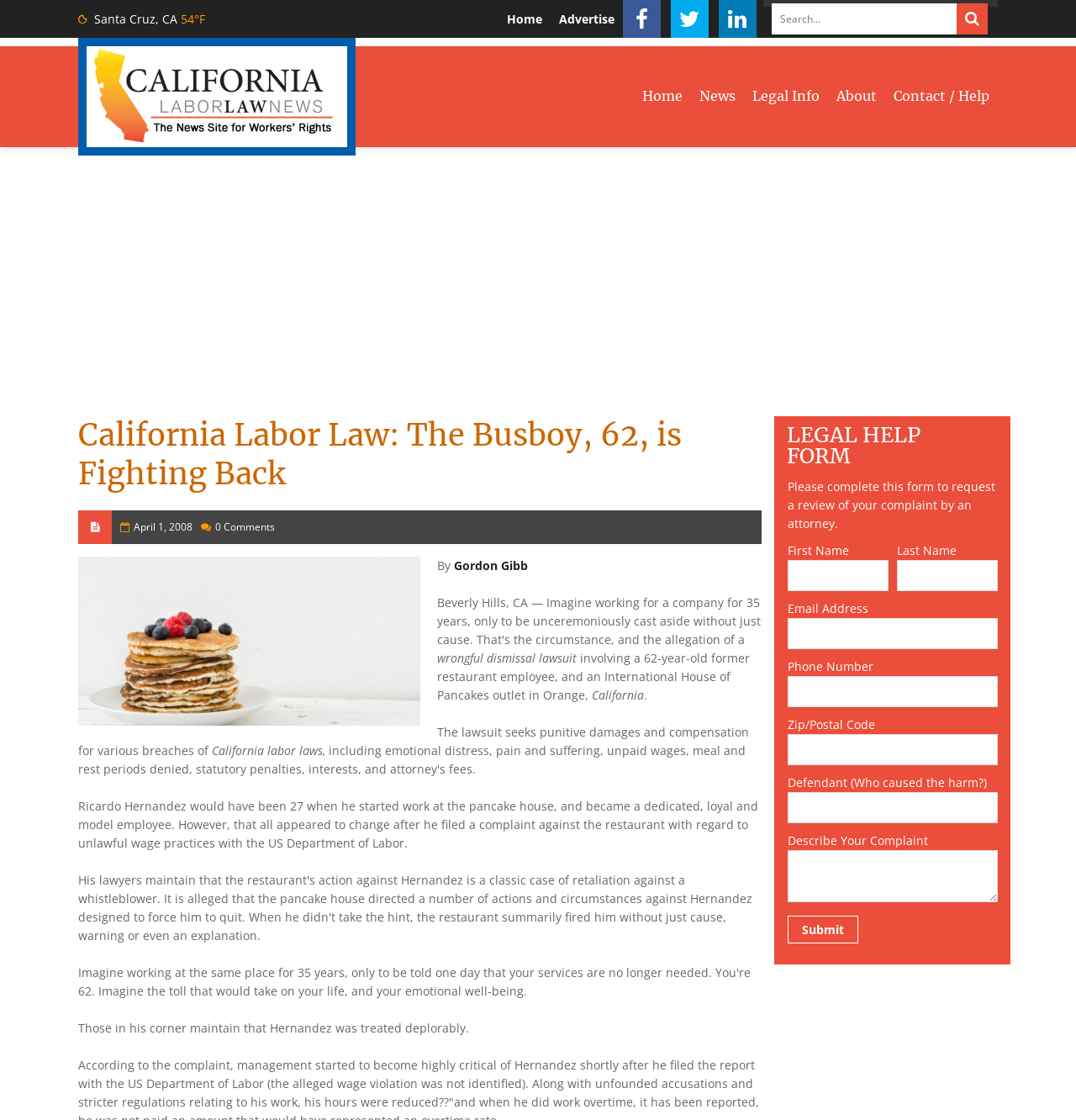Can you determine the bounding box coordinates of the area that needs to be clicked to fulfill the following instruction: "Submit the legal help form"?

[0.732, 0.818, 0.797, 0.842]